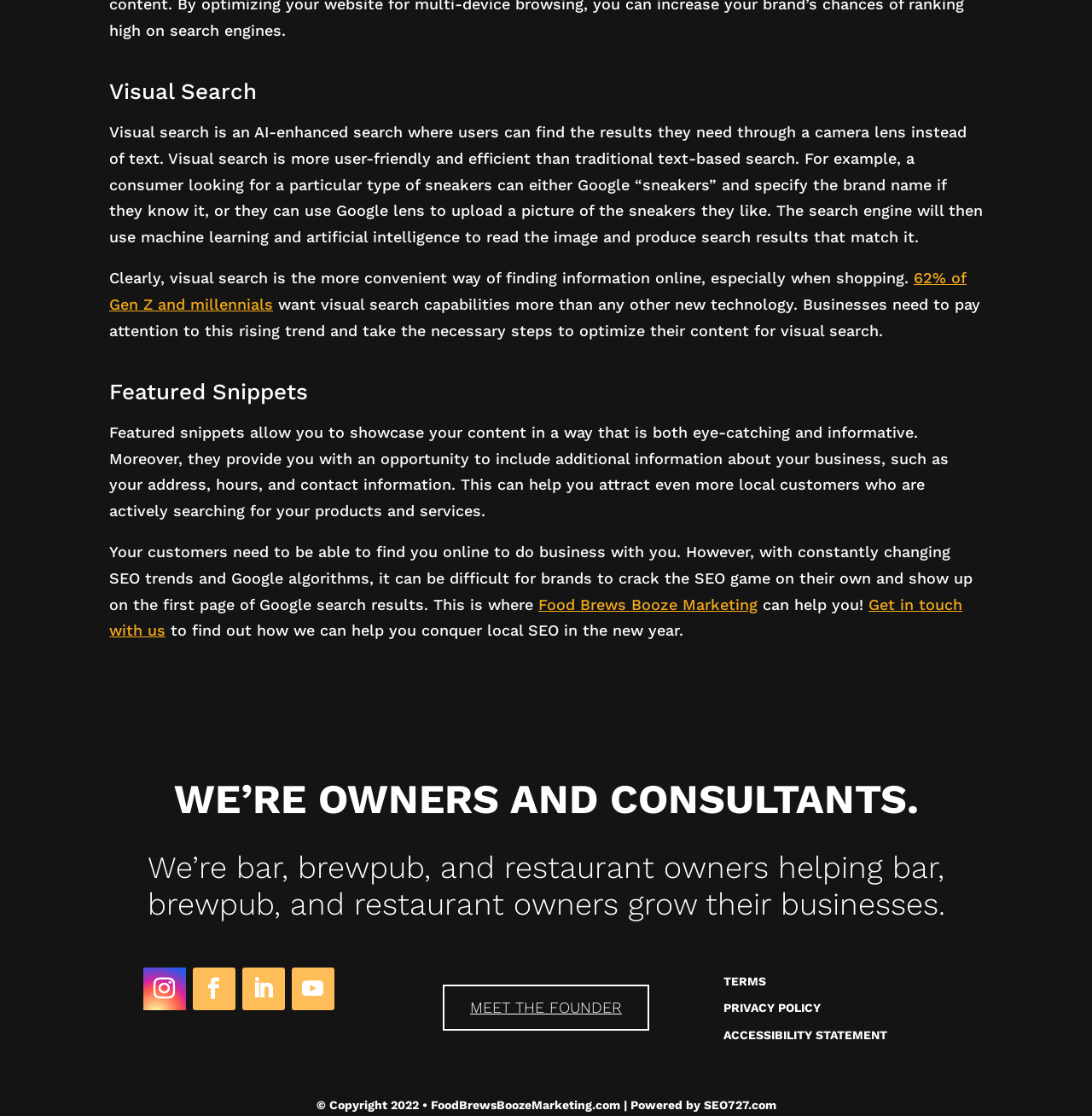Based on the provided description, "Powered by SEO727.com", find the bounding box of the corresponding UI element in the screenshot.

[0.577, 0.984, 0.711, 0.996]